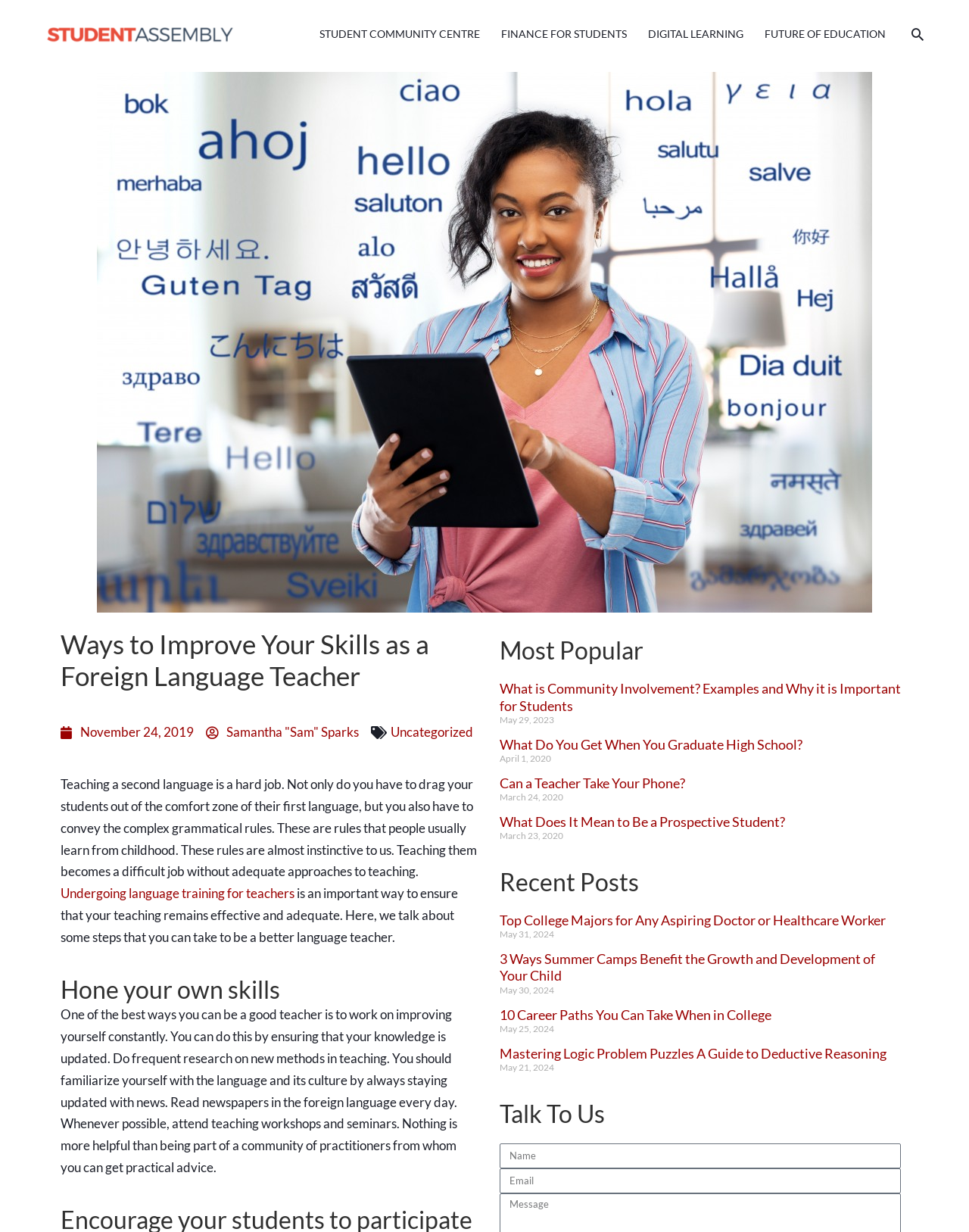Specify the bounding box coordinates of the area that needs to be clicked to achieve the following instruction: "Read the article 'What is Community Involvement? Examples and Why it is Important for Students'".

[0.516, 0.552, 0.93, 0.579]